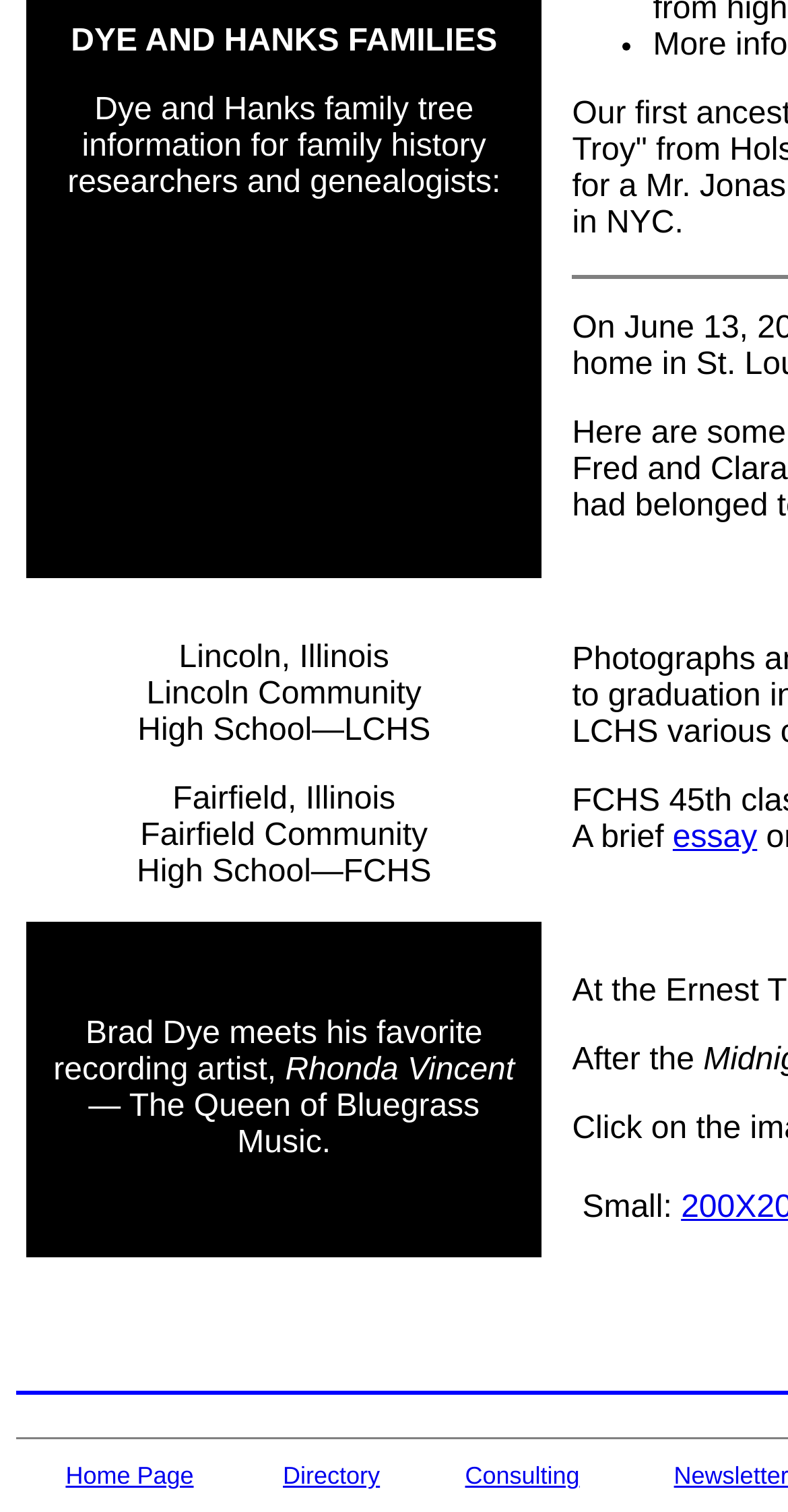Please provide a short answer using a single word or phrase for the question:
How many StaticText elements are in the webpage?

3